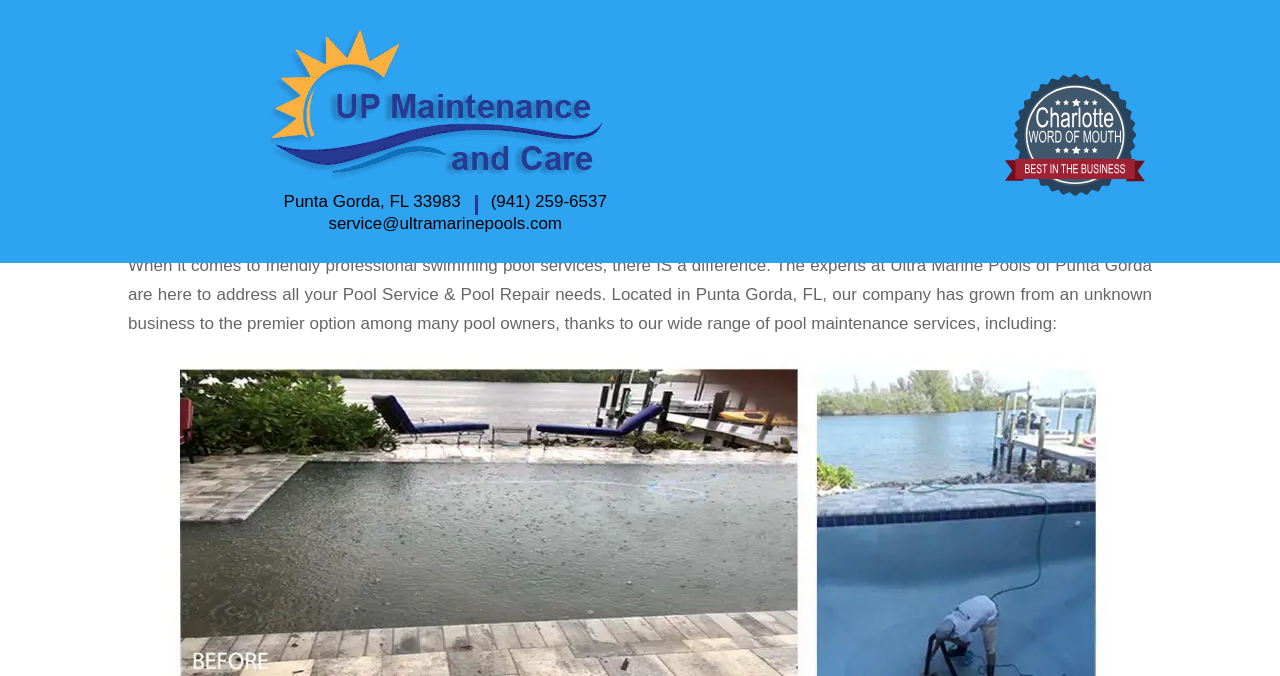Identify and extract the main heading from the webpage.

More About the Pool Services in Punta Gorda, FL We Provide